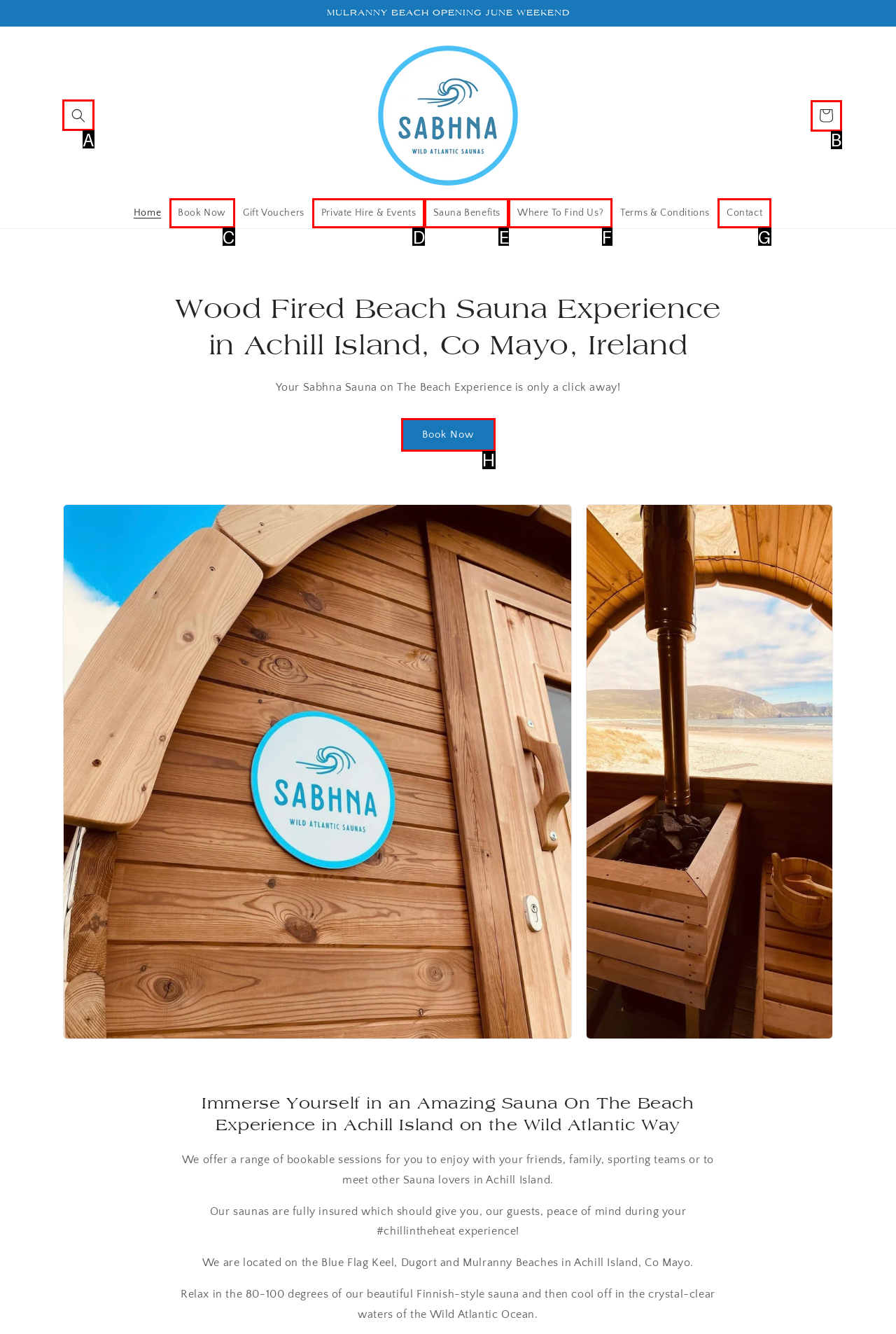Point out the letter of the HTML element you should click on to execute the task: View Jim Richardson's profile
Reply with the letter from the given options.

None